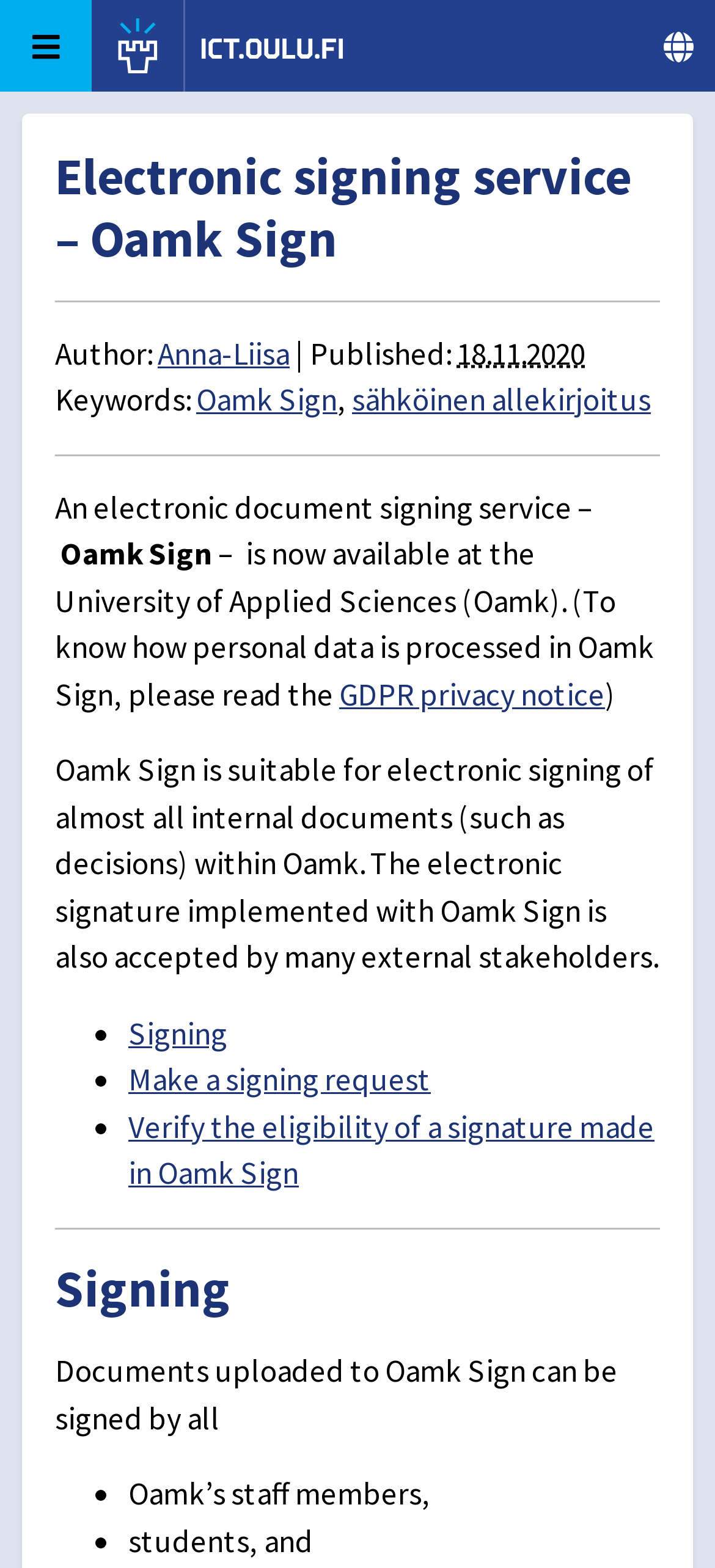What type of documents can be signed in Oamk Sign?
Using the image as a reference, answer with just one word or a short phrase.

Internal documents